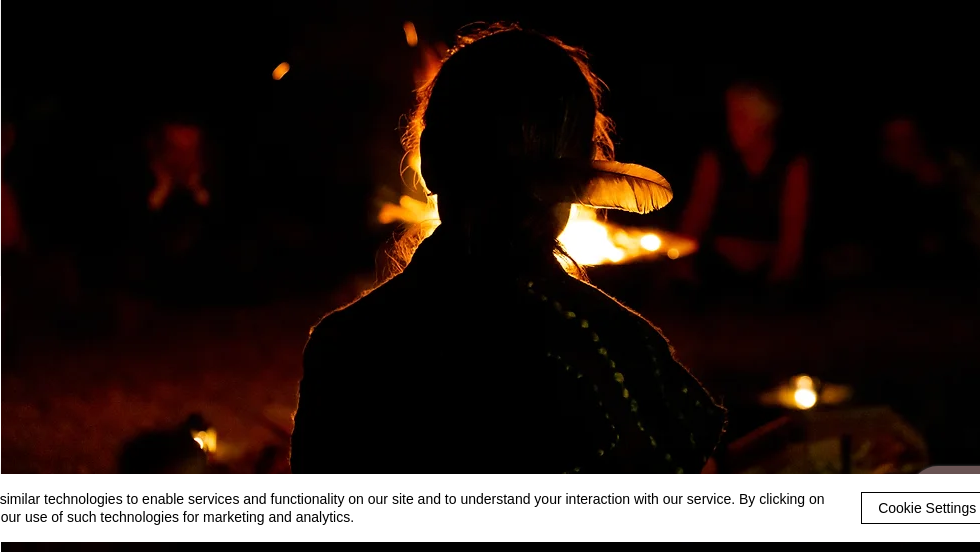What is the source of the warm glow in the image? Please answer the question using a single word or phrase based on the image.

Softly flickering fire